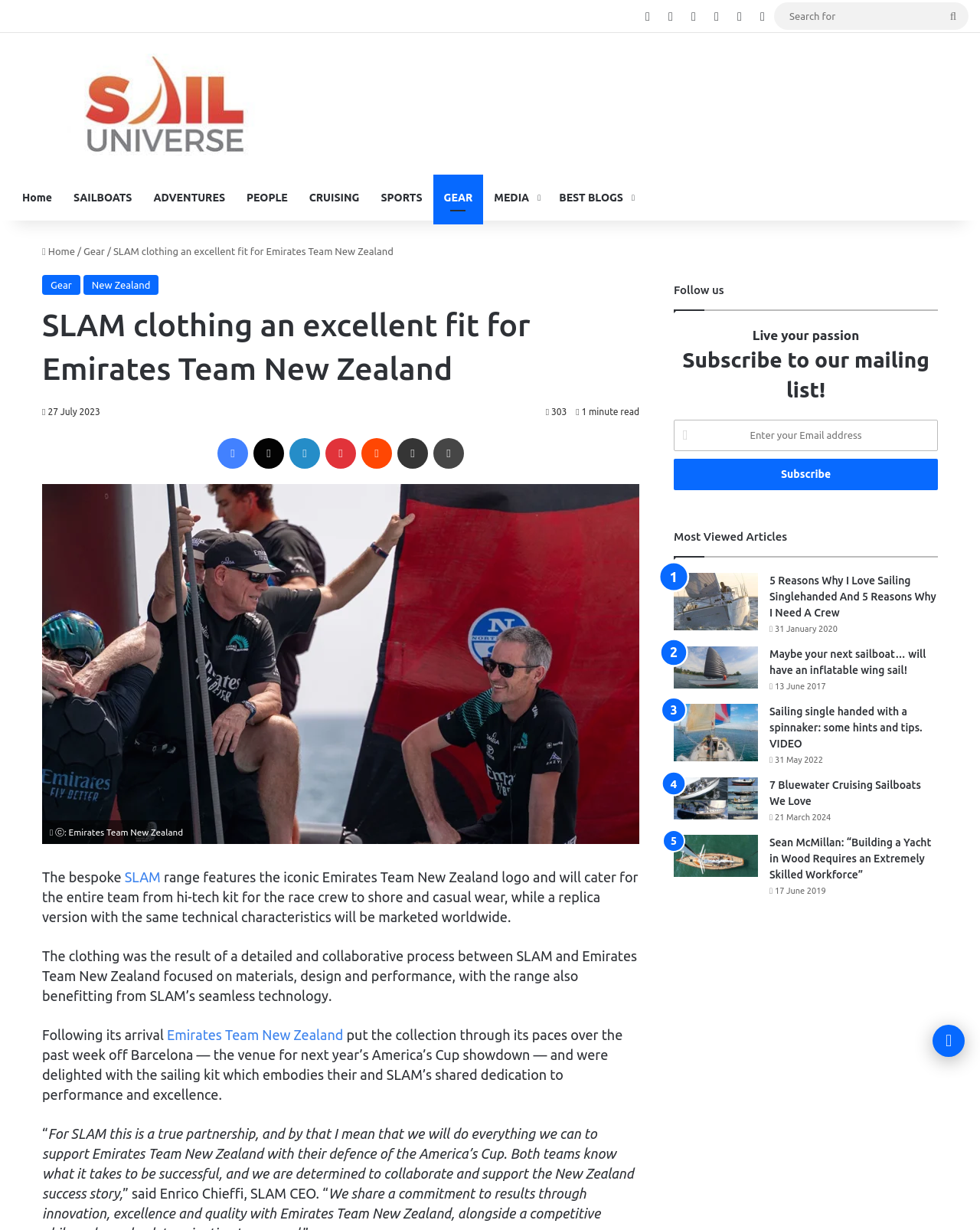Please identify the bounding box coordinates of the area that needs to be clicked to fulfill the following instruction: "Search for something."

None